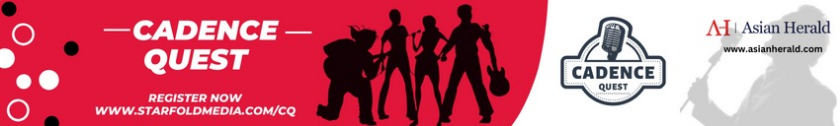Respond to the following question with a brief word or phrase:
What is the name of the event being promoted?

Cadence Quest